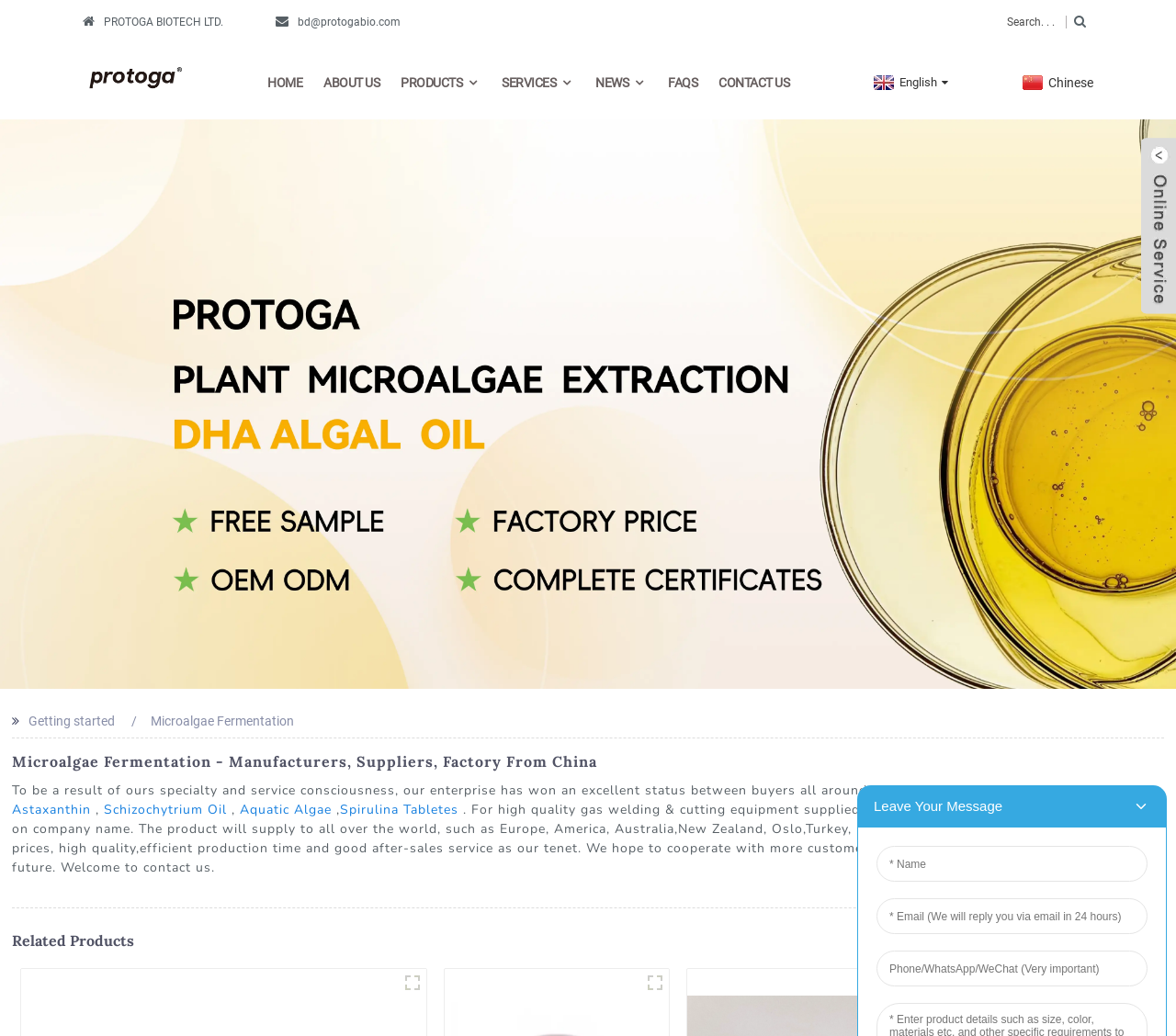Answer with a single word or phrase: 
What is the purpose of the company?

Supply high-quality products